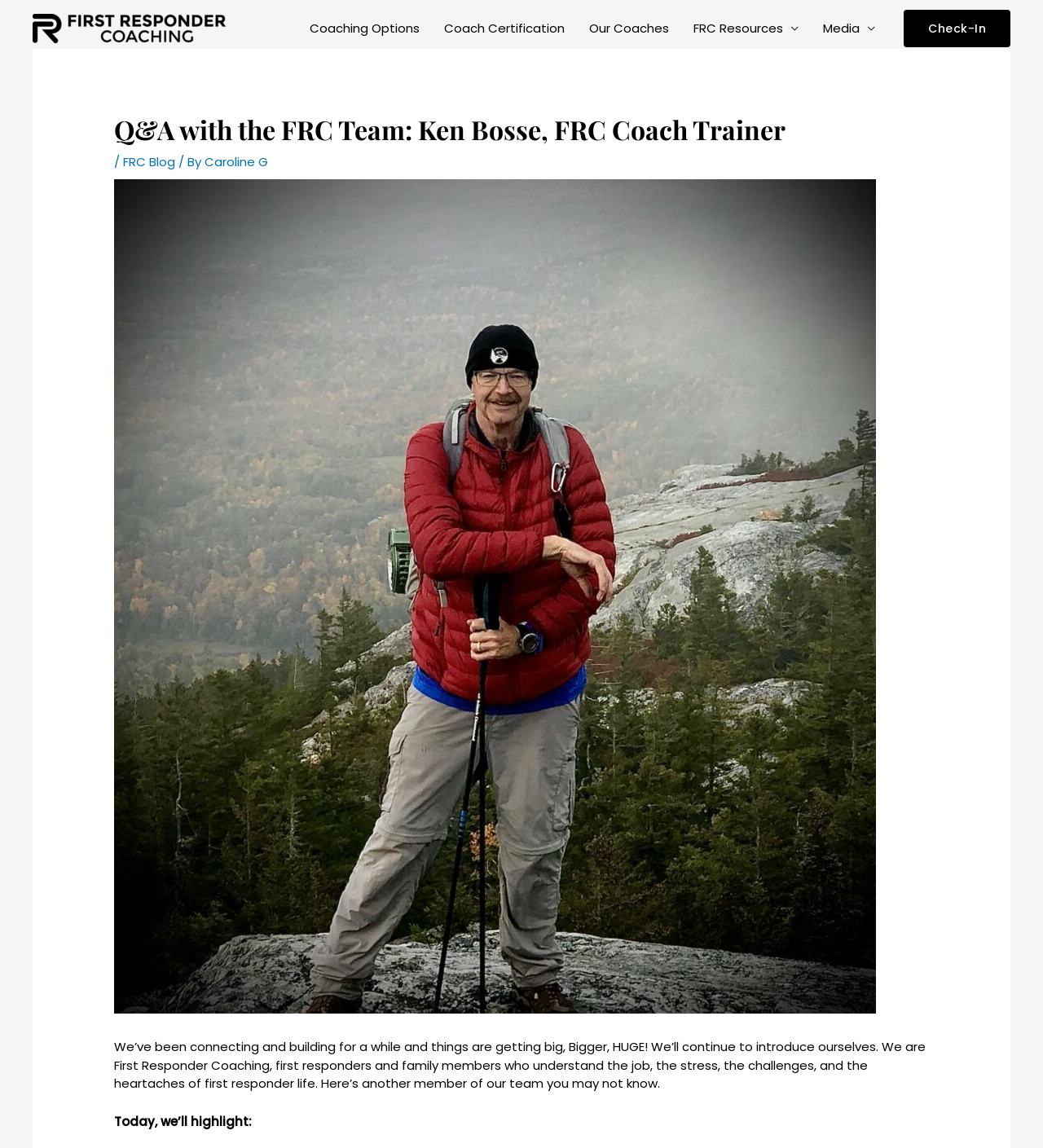Describe the webpage meticulously, covering all significant aspects.

The webpage is about Ken Bosse, a life coach, and his role as an FRC Coach Trainer. At the top left corner, there is a link to "First Responder Coaching" accompanied by an image with the same name. 

Below the image, there is a navigation menu with five links: "Coaching Options", "Coach Certification", "Our Coaches", "FRC Resources", and "Media". These links are aligned horizontally and take up about two-thirds of the screen width.

On the right side of the screen, near the top, there is a link to "Check-In". Below this link, there is a header section with a heading that reads "Q&A with the FRC Team: Ken Bosse, FRC Coach Trainer". 

Under the heading, there is a series of links and static text. The links are to "FRC Blog" and "Caroline G", and the static text includes a slash and the phrase "By". 

Further down the page, there is a block of text that introduces First Responder Coaching and explains its purpose. The text mentions that the team will continue to introduce themselves and that they are first responders and family members who understand the challenges of first responder life.

Finally, there is a sentence that highlights Ken Bosse, the FRC Coach Trainer, and prepares the reader for more information about him.